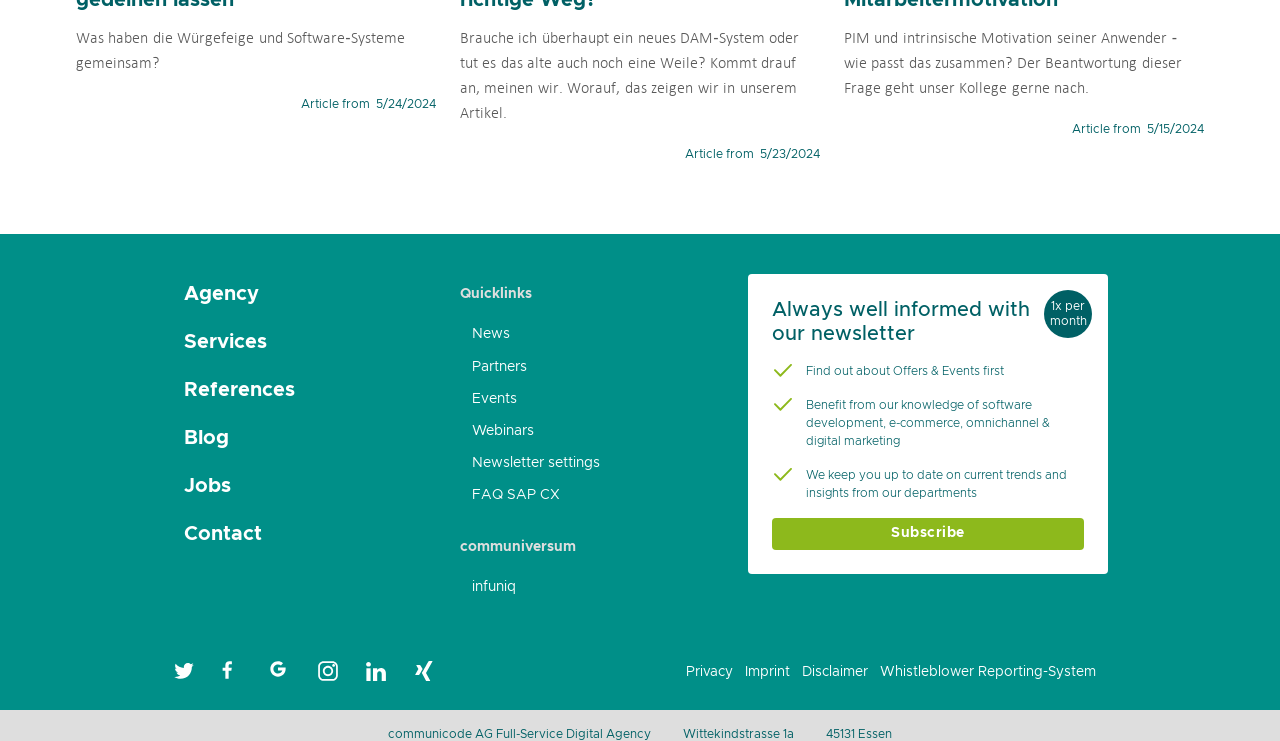Determine the bounding box coordinates of the clickable region to follow the instruction: "Check out the Blog".

[0.134, 0.559, 0.341, 0.624]